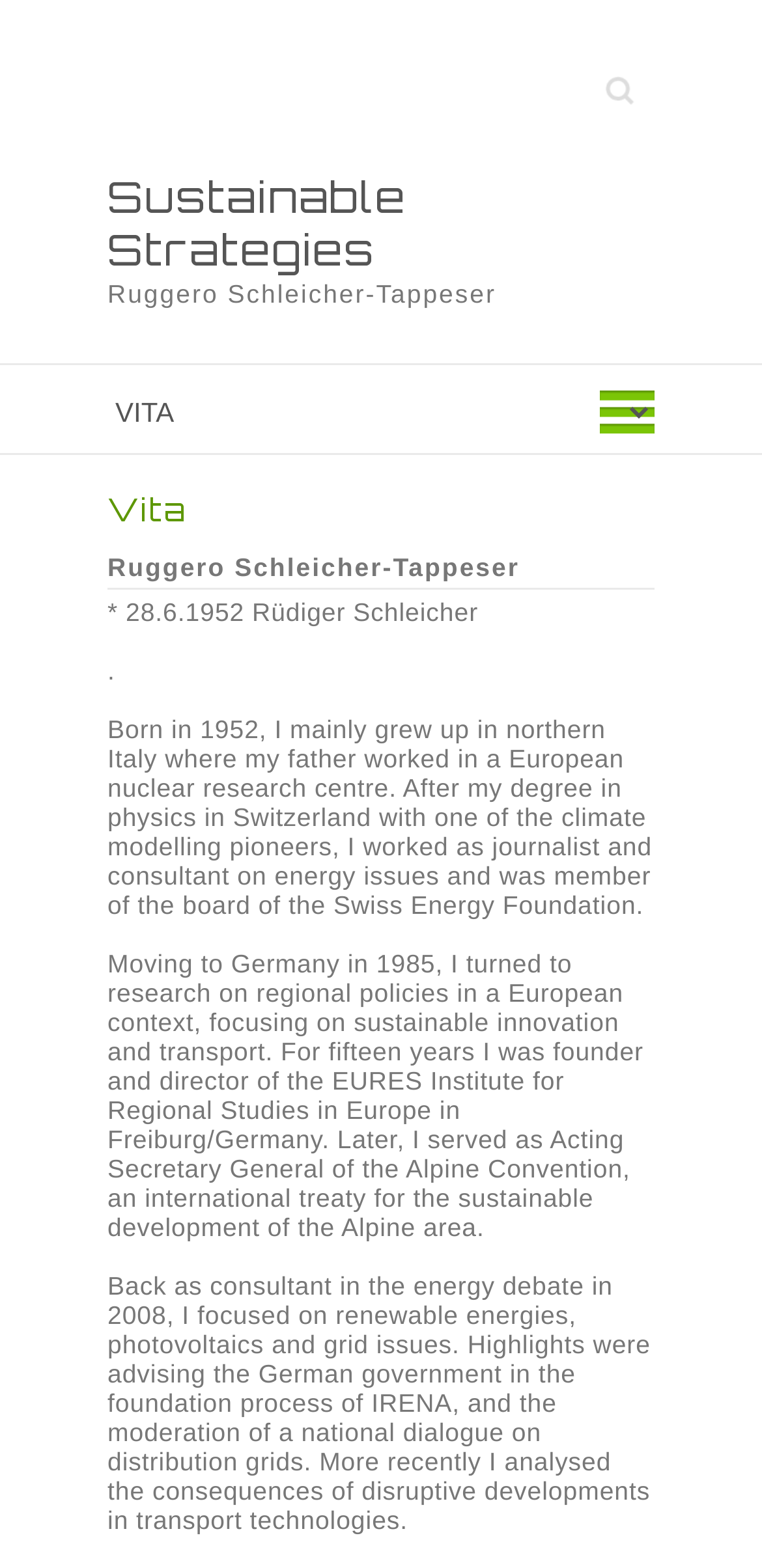Identify the bounding box coordinates for the UI element mentioned here: "parent_node: Search name="s" placeholder="Search"". Provide the coordinates as four float values between 0 and 1, i.e., [left, top, right, bottom].

[0.769, 0.04, 0.859, 0.077]